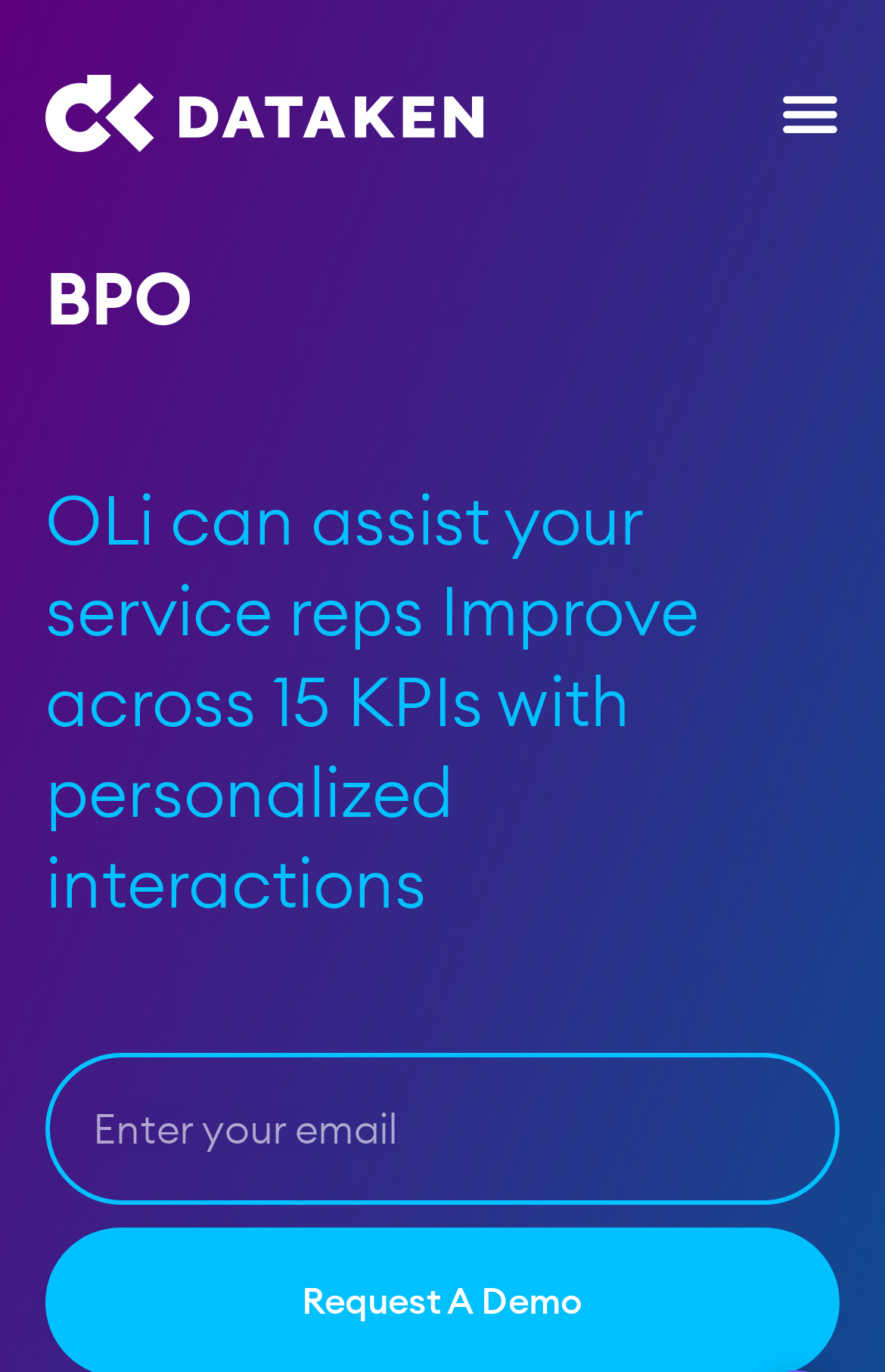What is the focus of the webpage?
By examining the image, provide a one-word or phrase answer.

BPO Solutions